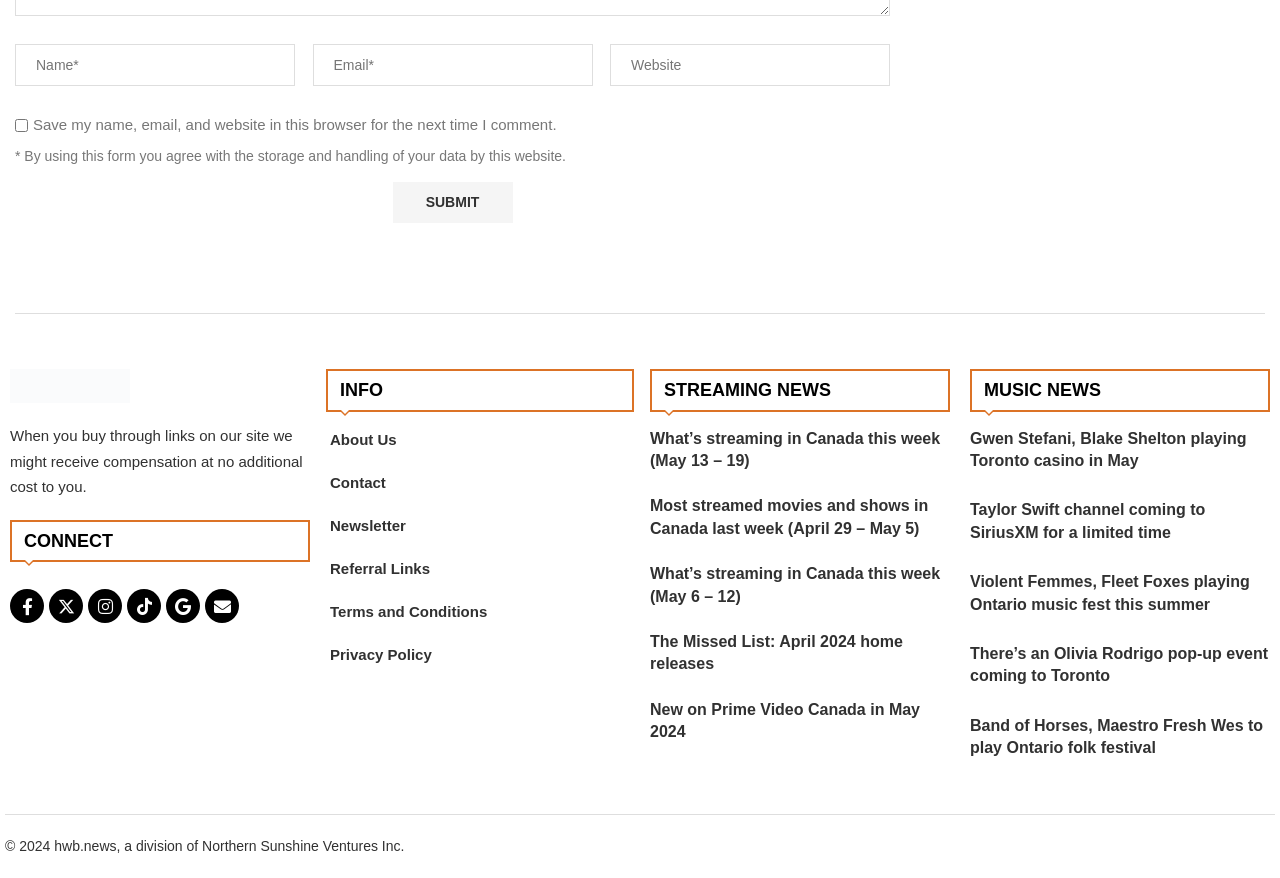What is the purpose of the form?
Could you give a comprehensive explanation in response to this question?

The form contains fields for name, email, and website, and a submit button, indicating that it is used for submitting a comment. The accompanying text also mentions saving the user's data for future comments.